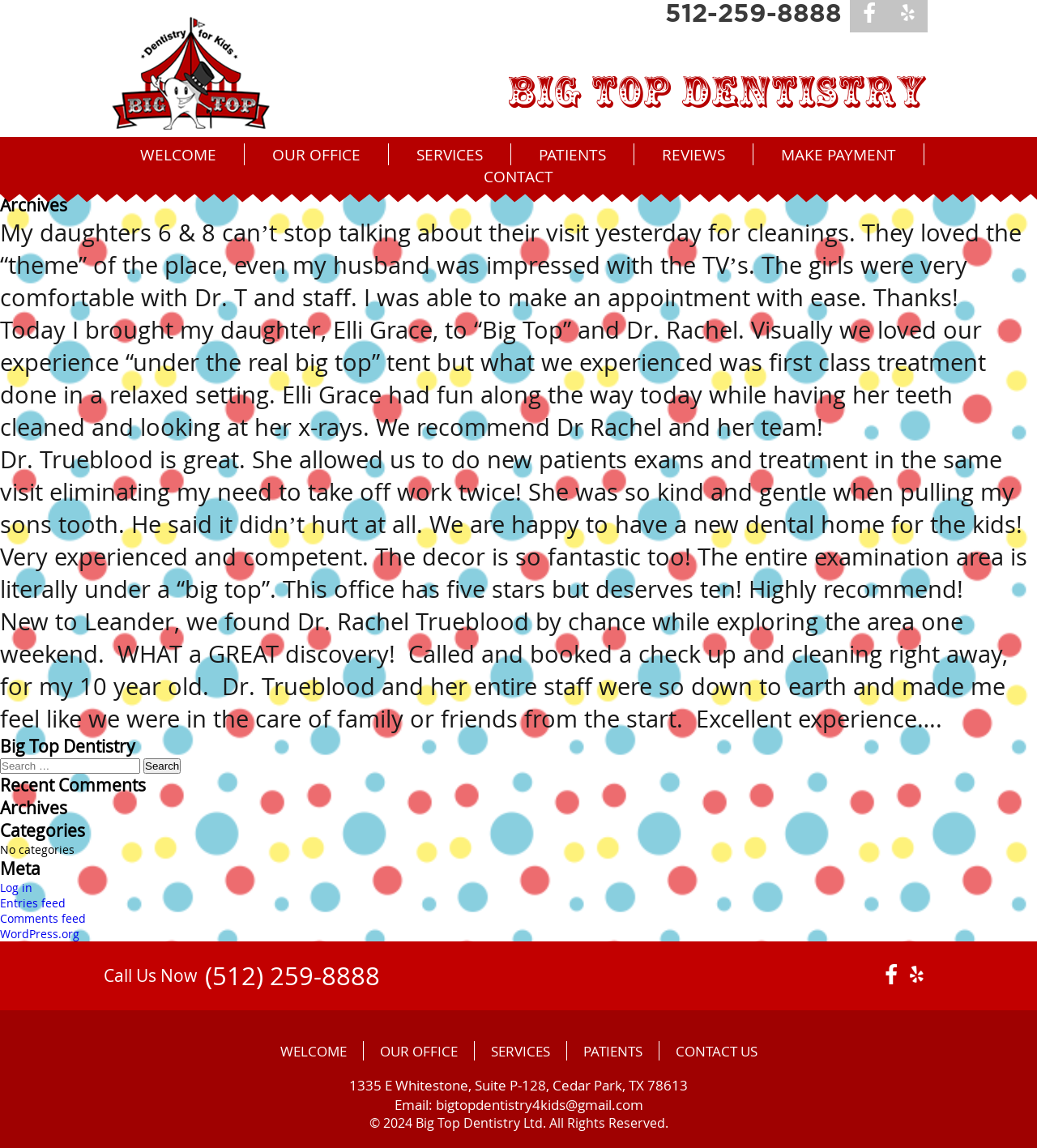Find the bounding box of the UI element described as follows: "Make Payment".

[0.741, 0.125, 0.877, 0.144]